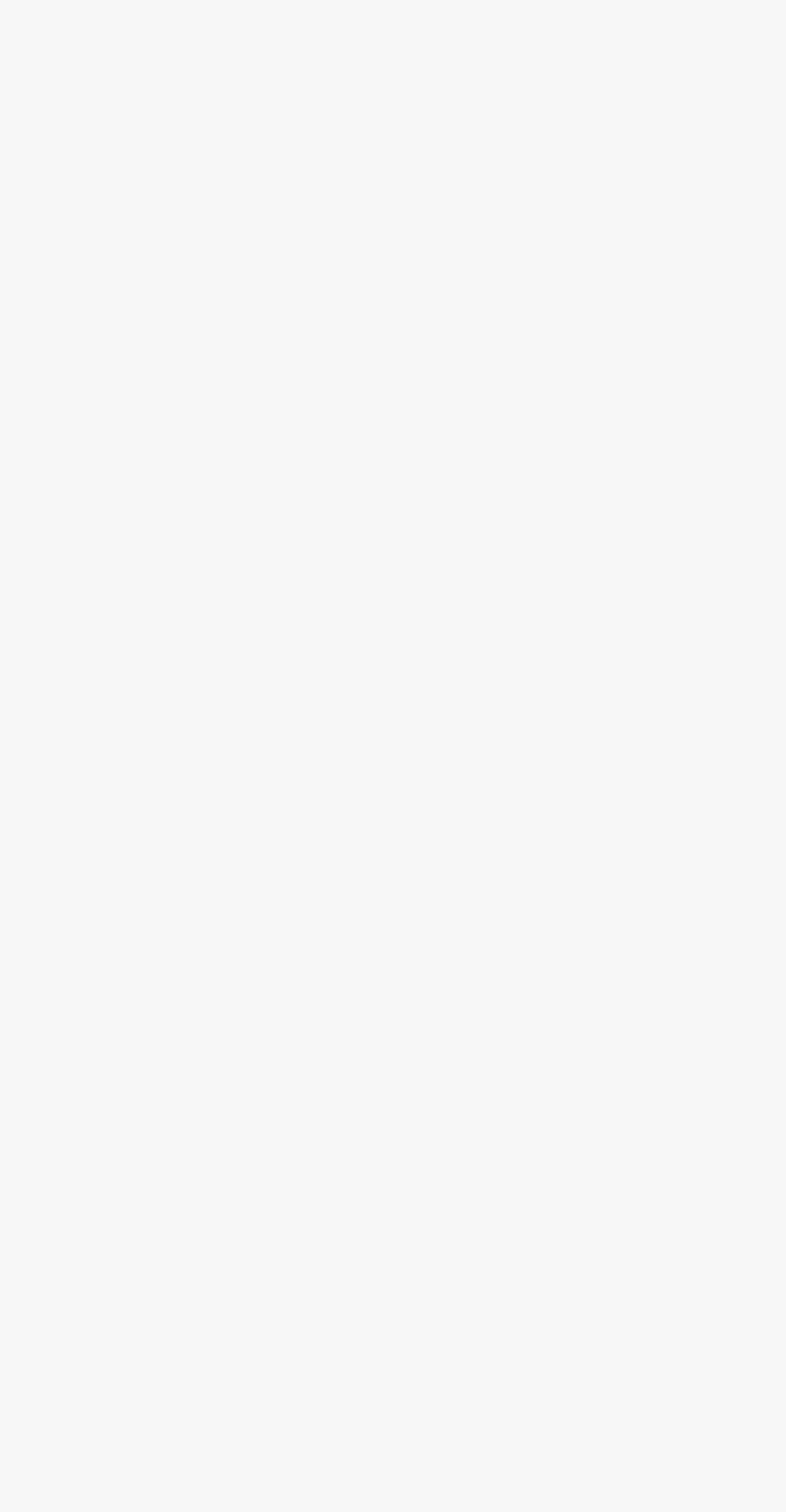Kindly determine the bounding box coordinates for the area that needs to be clicked to execute this instruction: "Click on the link to learn about the benefits of children therapy for emotional and behavioural health".

None